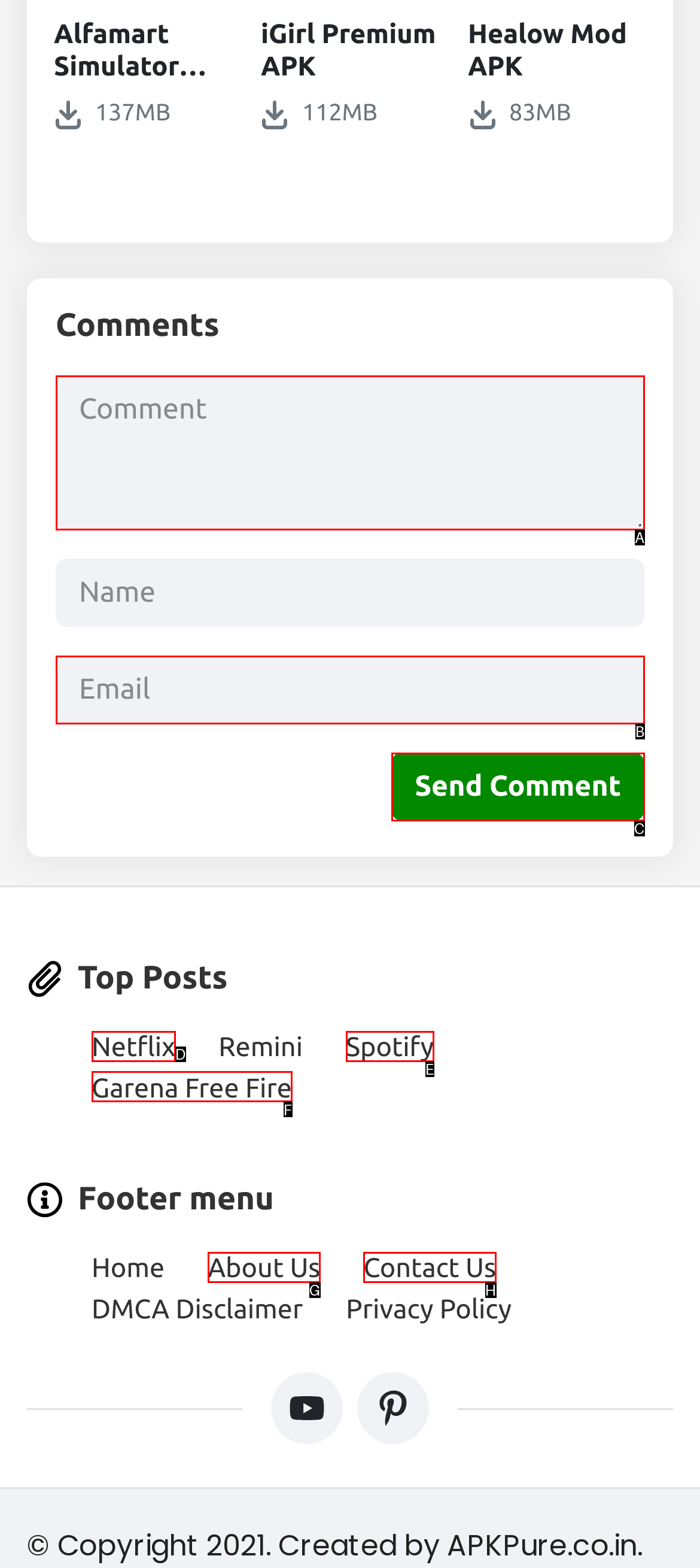From the provided choices, determine which option matches the description: Garena Free Fire. Respond with the letter of the correct choice directly.

F